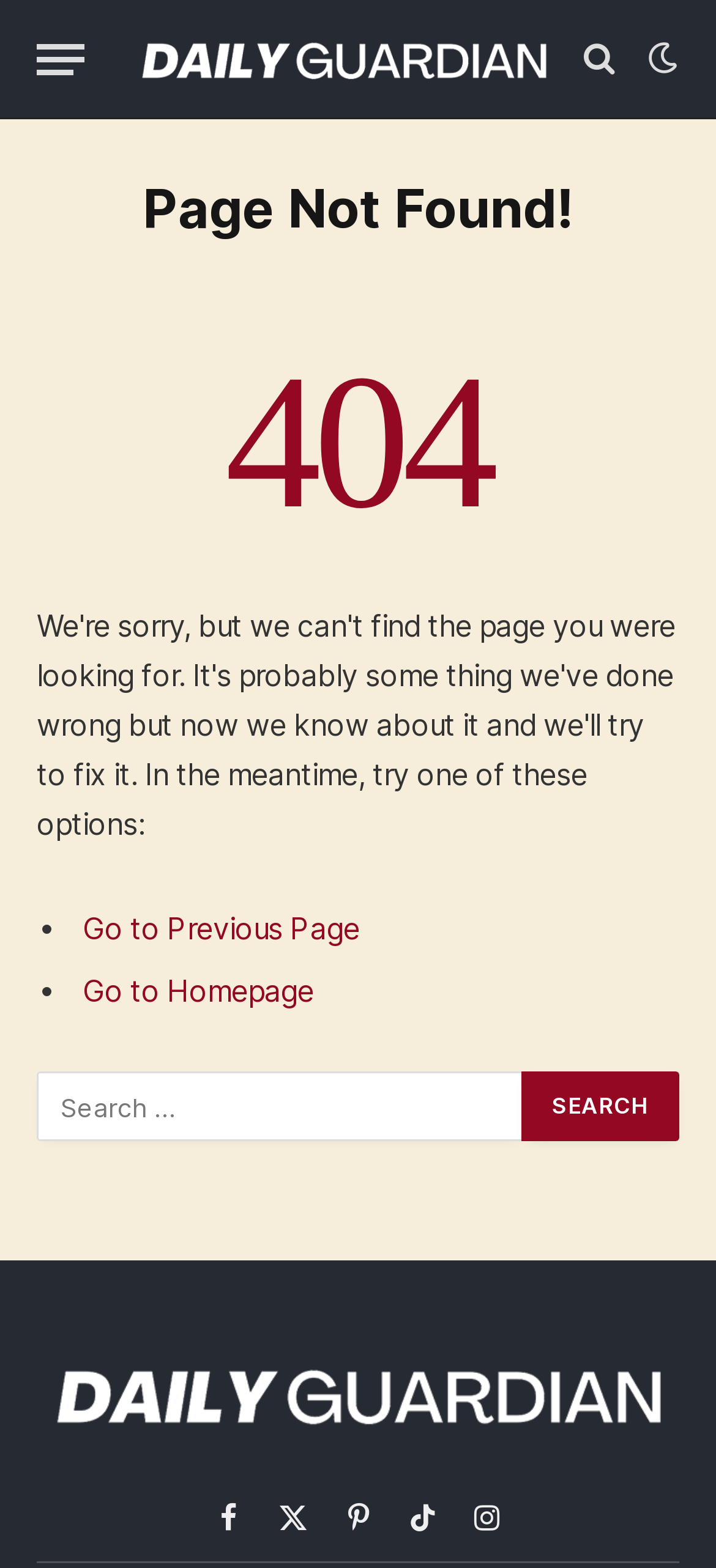What are the two options provided to the user?
Please ensure your answer to the question is detailed and covers all necessary aspects.

The page provides two options to the user, namely 'Go to Previous Page' and 'Go to Homepage', which can be used to navigate away from the current page.